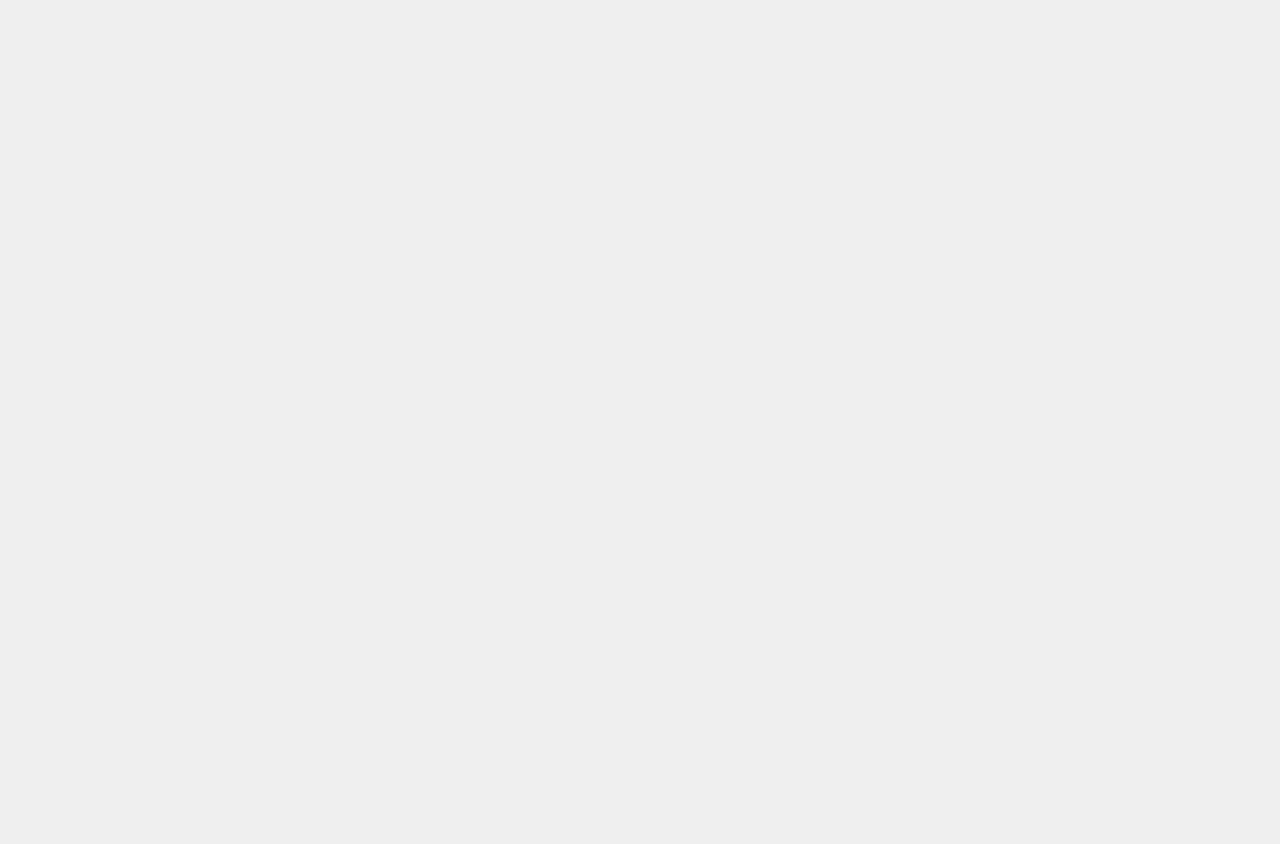Predict the bounding box coordinates of the UI element that matches this description: "Hyde". The coordinates should be in the format [left, top, right, bottom] with each value between 0 and 1.

[0.223, 0.962, 0.255, 0.987]